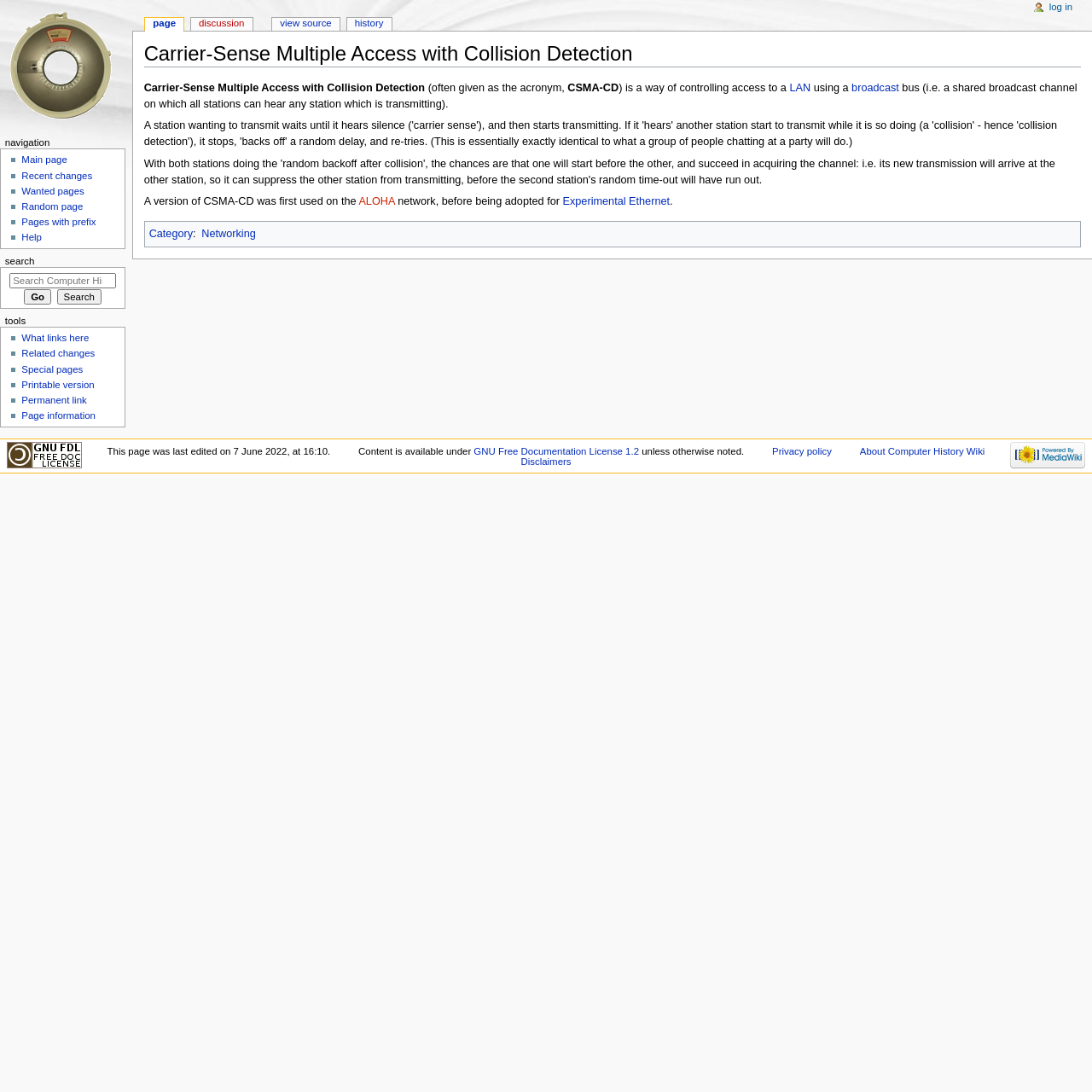Give a detailed account of the webpage.

This webpage is about Carrier-Sense Multiple Access with Collision Detection (CSMA-CD) on the Computer History Wiki. At the top, there is a main heading with the title "Carrier-Sense Multiple Access with Collision Detection" and a navigation menu with links to "Jump to", "navigation", and "search". Below the heading, there is a brief description of CSMA-CD, which is a way of controlling access to a Local Area Network (LAN) using a broadcast bus.

The page is divided into several sections. On the left side, there is a navigation menu with links to "Main page", "Recent changes", "Wanted pages", "Random page", and other pages. On the right side, there is a search box with a "Go" and "Search" button. Below the search box, there are links to "What links here", "Related changes", "Special pages", and other tools.

The main content of the page is a detailed description of CSMA-CD, including its history and how it was first used on the ALOHA network before being adopted for Experimental Ethernet. There are several links to related pages, such as "LAN", "broadcast", and "ALOHA".

At the bottom of the page, there is a section with links to "GNU Free Documentation License 1.2", "Powered by MediaWiki", and other information about the page, including when it was last edited and the available licenses for the content.